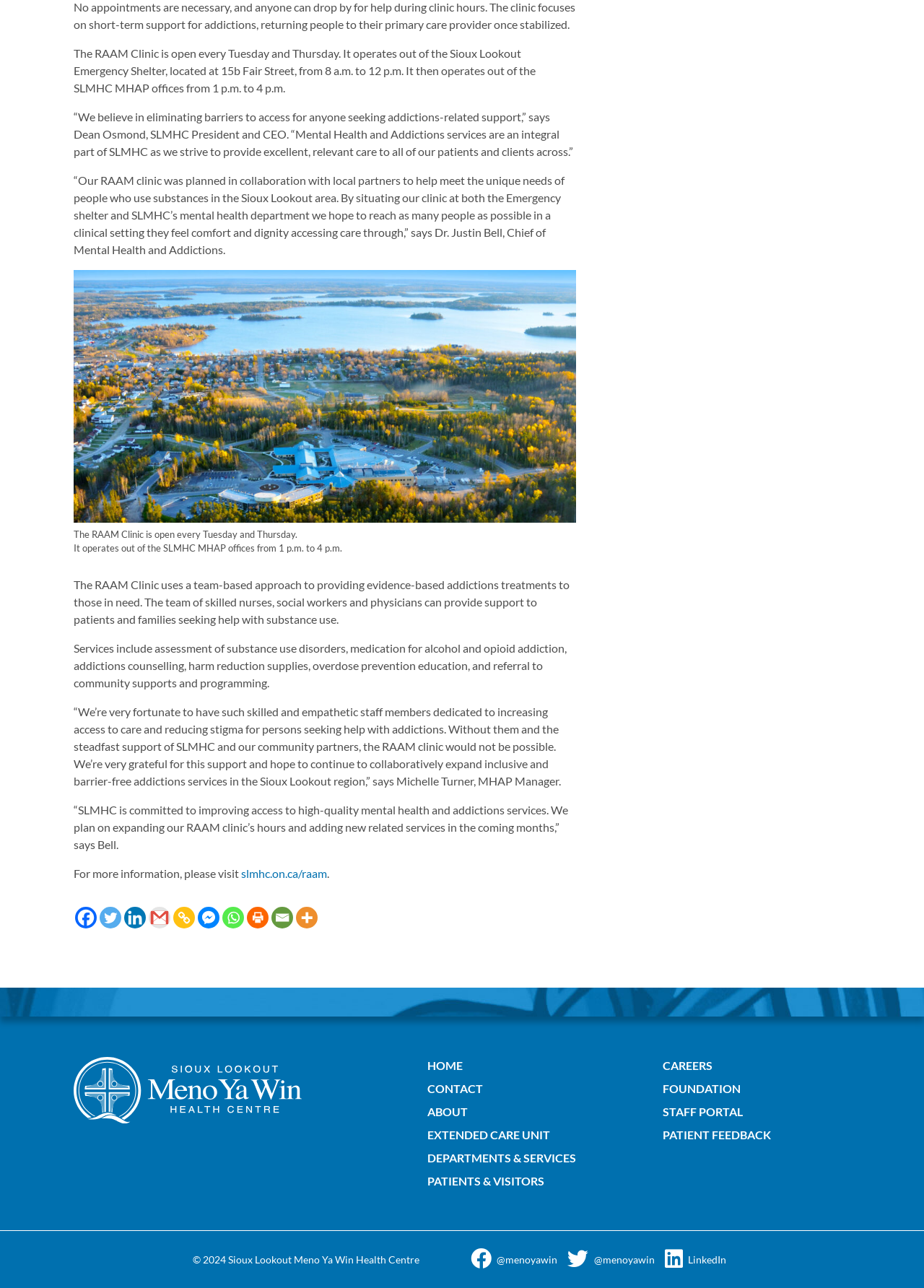Determine the bounding box coordinates for the UI element described. Format the coordinates as (top-left x, top-left y, bottom-right x, bottom-right y) and ensure all values are between 0 and 1. Element description: Guest Posts: Nancy Moore Bess

None